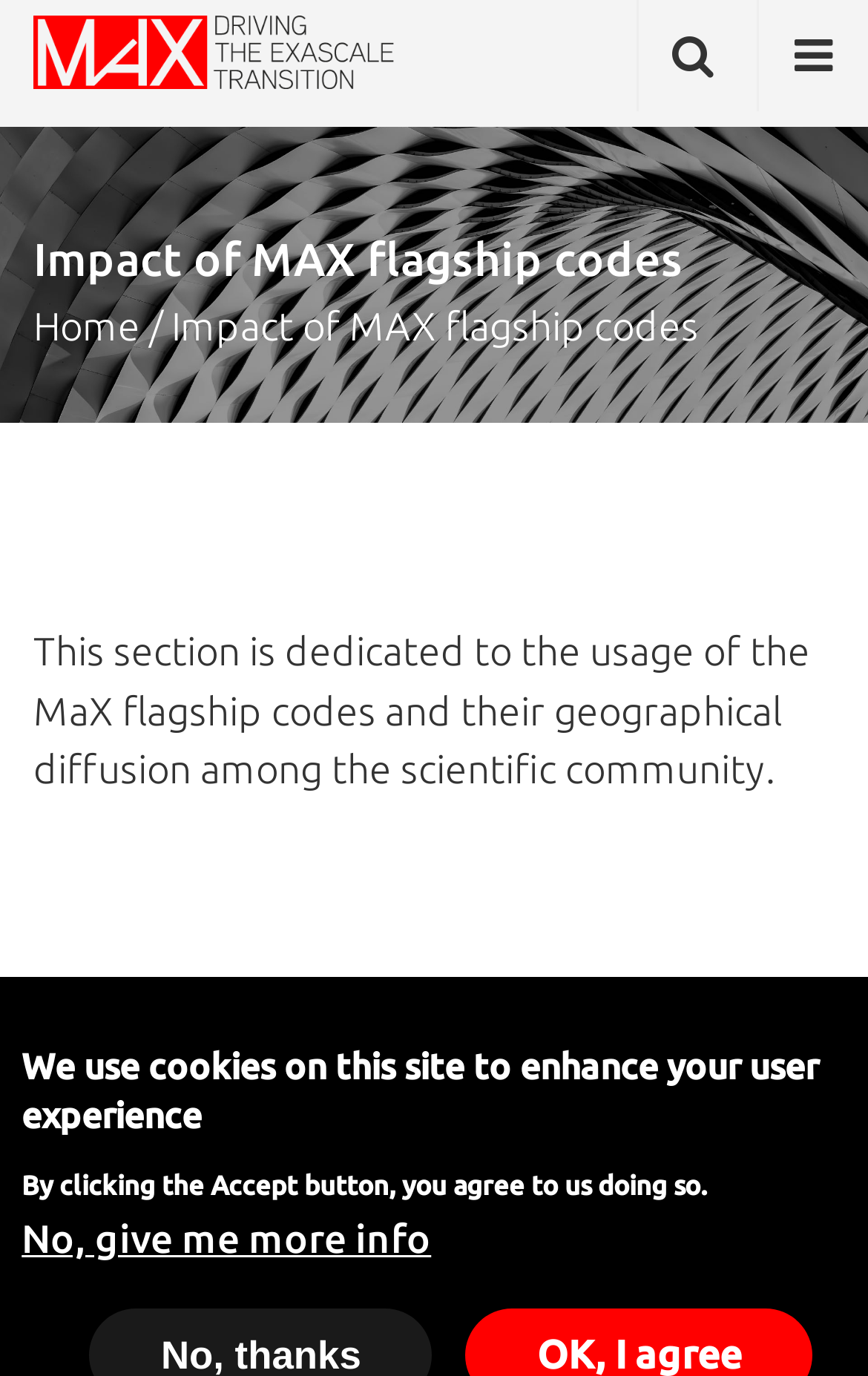What is the title of the first section?
Based on the visual content, answer with a single word or a brief phrase.

Impact of MAX flagship codes